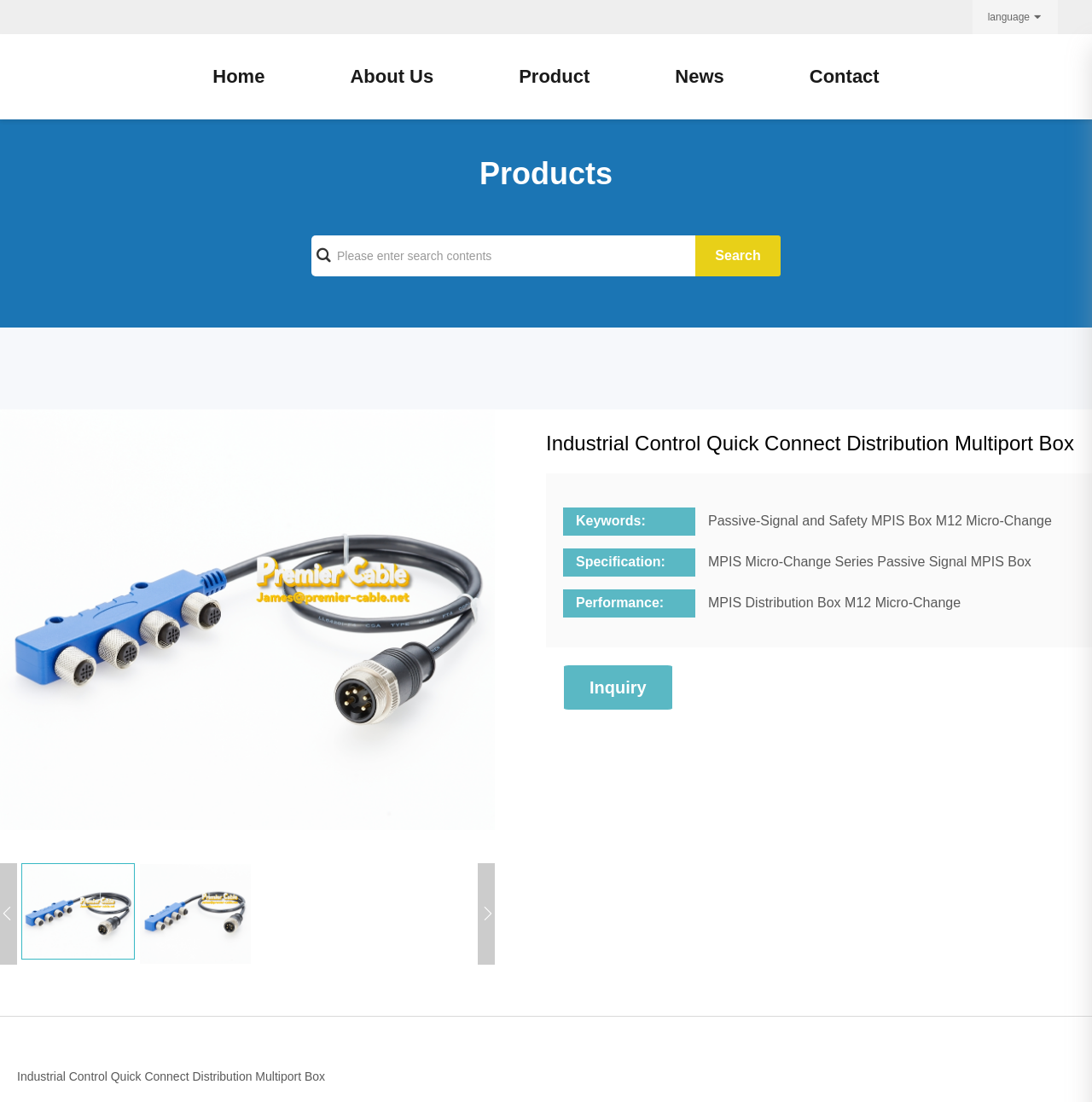Please examine the image and answer the question with a detailed explanation:
What is the product name?

The product name is mentioned in the product description as 'Passive-Signal and Safety MPIS Box M12 Micro-Change', which is a specific type of Industrial Control product.